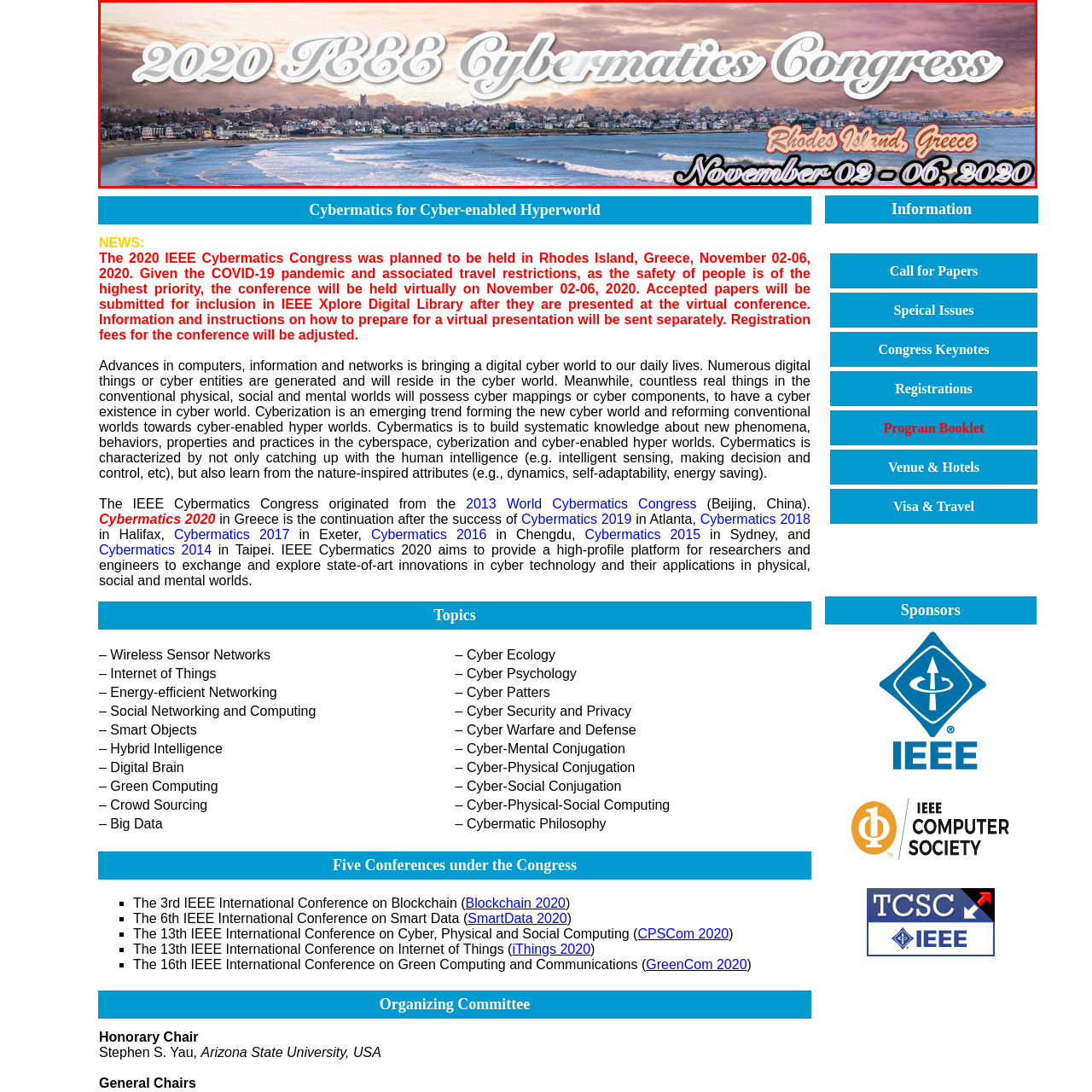Provide a thorough caption for the image that is surrounded by the red boundary.

The image captures the promotional header for the **2020 IEEE Cybermatics Congress**, showcasing a scenic coastal view of Rhodes Island, Greece. The text prominently features the congress name in an elegant font, indicating the event's focus on cybermatics, a field exploring innovations in cyber technology. Key details include the congress dates, **November 02 - 06, 2020**, emphasizing its virtual nature due to the COVID-19 pandemic. This imagery invites participants to connect in a setting that merges technological advancement with the beauty of a historical location, underscoring the event's significance in the realm of cyber-enabled research and discussions.